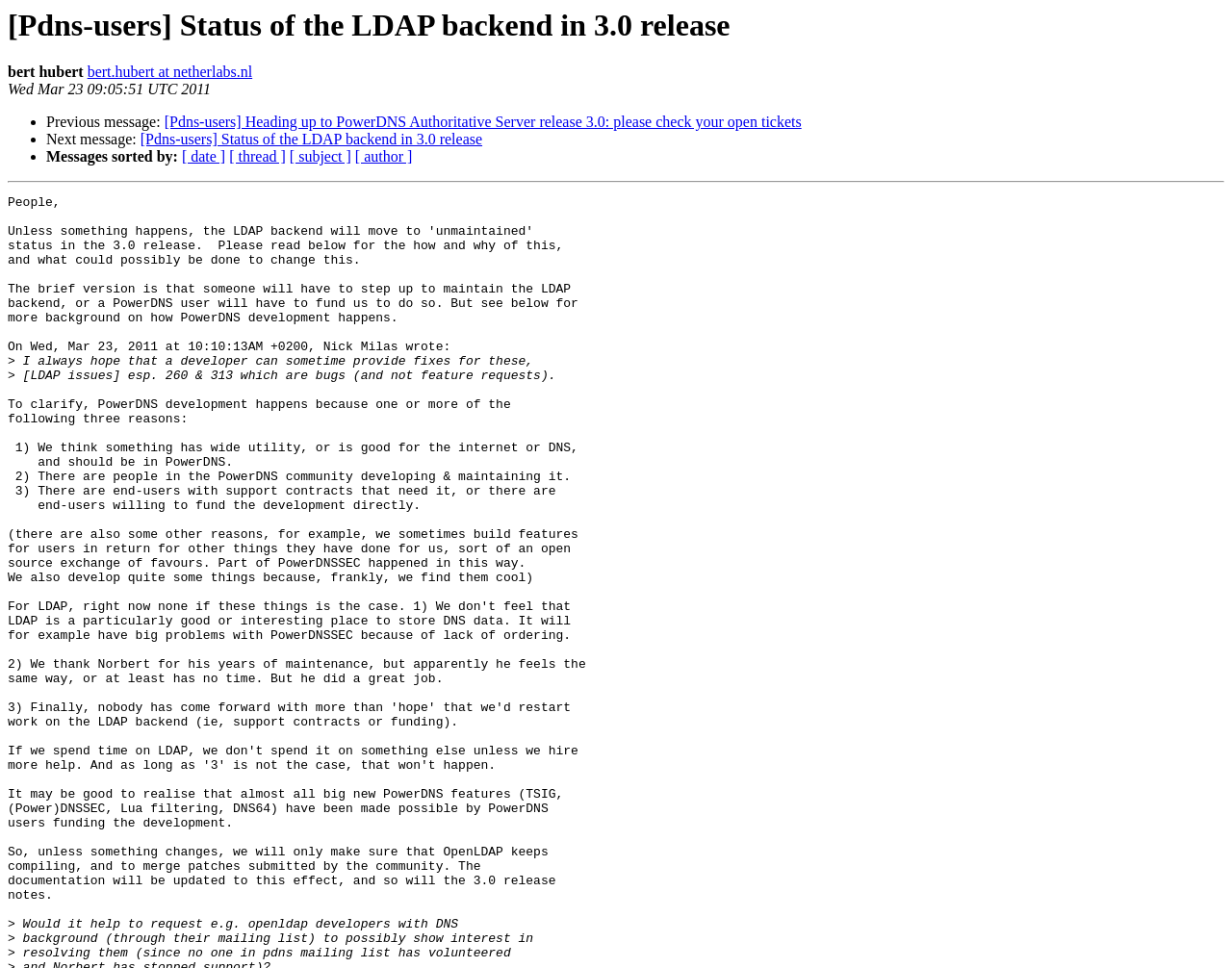Create a detailed description of the webpage's content and layout.

This webpage appears to be an archived email thread from a mailing list. At the top, there is a heading that reads "[Pdns-users] Status of the LDAP backend in 3.0 release" and is centered near the top of the page. Below this heading, there is a line of text that displays the author's name, "bert hubert", and their email address, "bert.hubert at netherlabs.nl". 

To the right of the author's information, there is a timestamp that reads "Wed Mar 23 09:05:51 UTC 2011". Below this, there are three bullet points with links to previous and next messages in the thread, as well as a link to sort messages by date, thread, subject, or author.

The main content of the email thread is divided into paragraphs of text. The first paragraph starts with a quote from a previous message, indicated by a ">" symbol, and discusses the hope that a developer will provide fixes for certain issues, specifically LDAP issues numbered 260 and 313. 

The second paragraph, also marked with a ">" symbol, asks if it would help to request assistance from openldap developers with DNS background to show interest in resolving these issues. The text is arranged in a clear and readable format, with adequate spacing between paragraphs and lines.